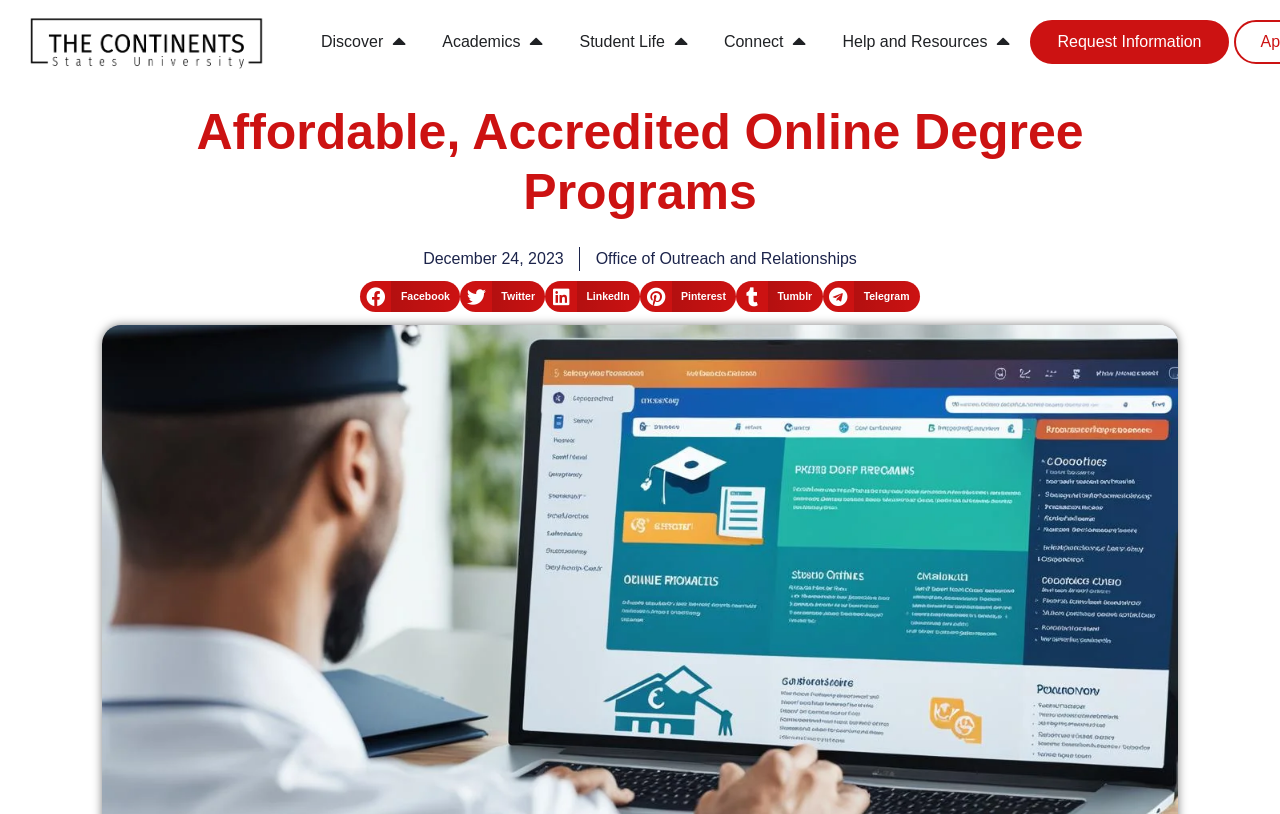Find and specify the bounding box coordinates that correspond to the clickable region for the instruction: "Click on Discover".

[0.251, 0.037, 0.299, 0.066]